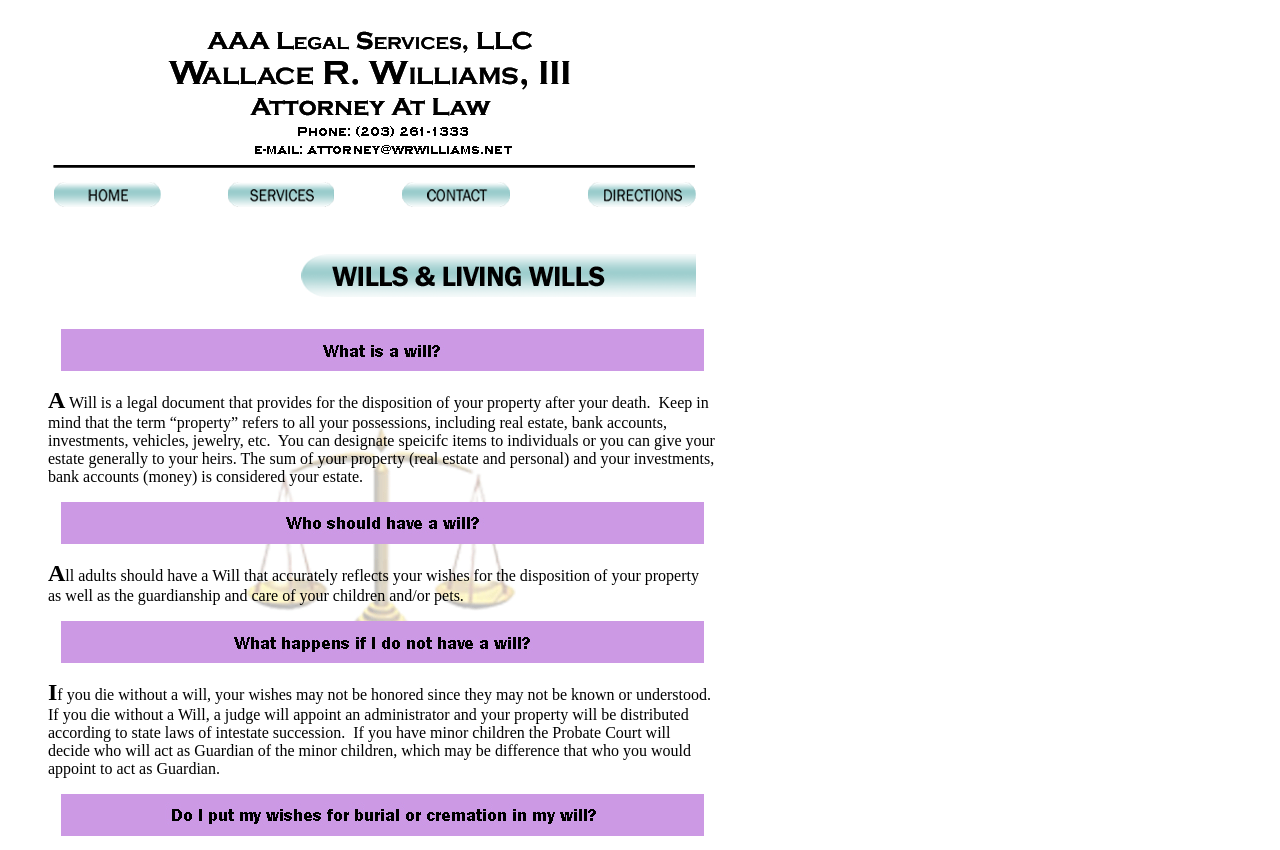Please find the bounding box for the UI element described by: "alt="Services" name="site_aaa_05"".

[0.177, 0.228, 0.261, 0.248]